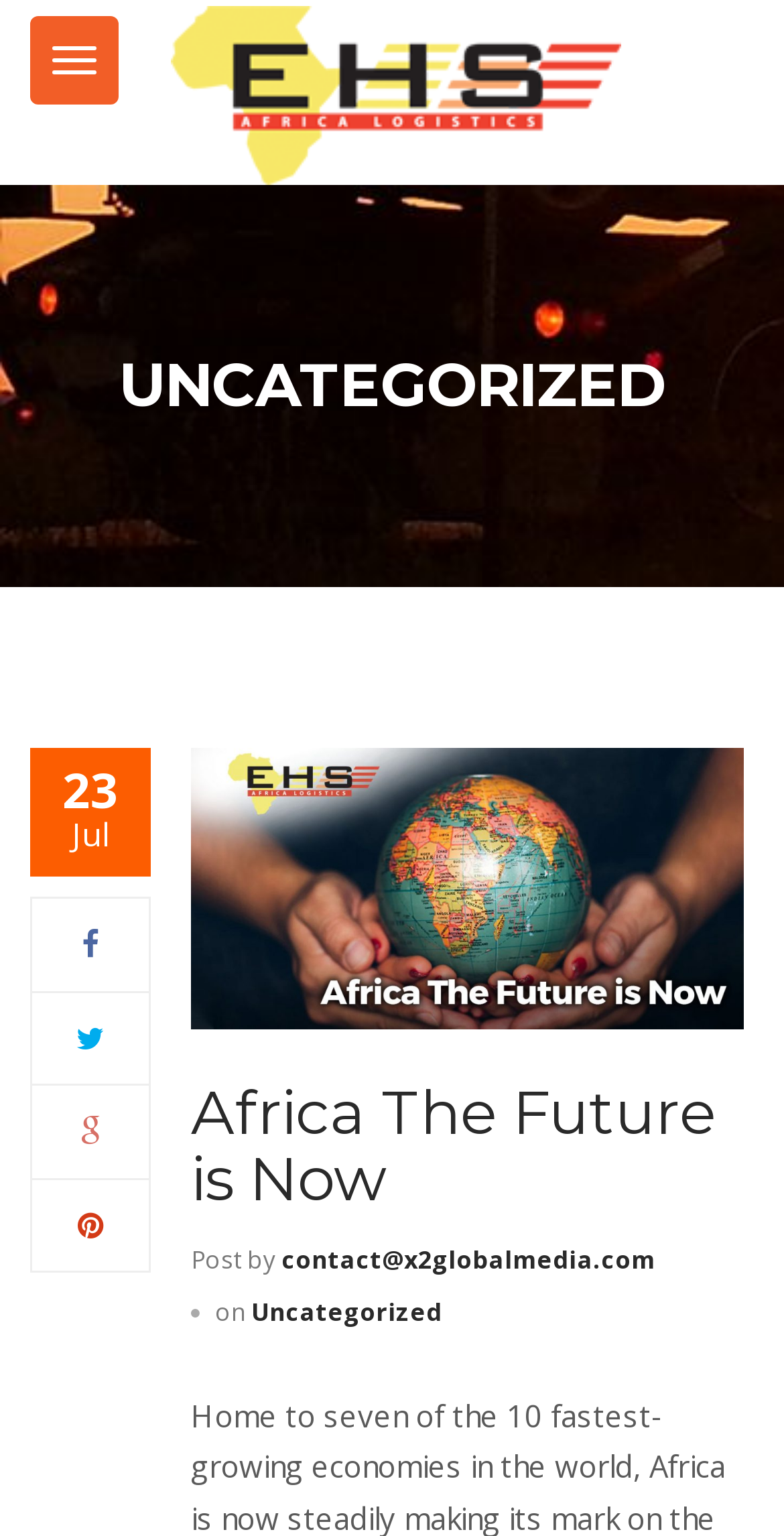Identify and provide the bounding box coordinates of the UI element described: "title="Twitter"". The coordinates should be formatted as [left, top, right, bottom], with each number being a float between 0 and 1.

[0.041, 0.646, 0.19, 0.704]